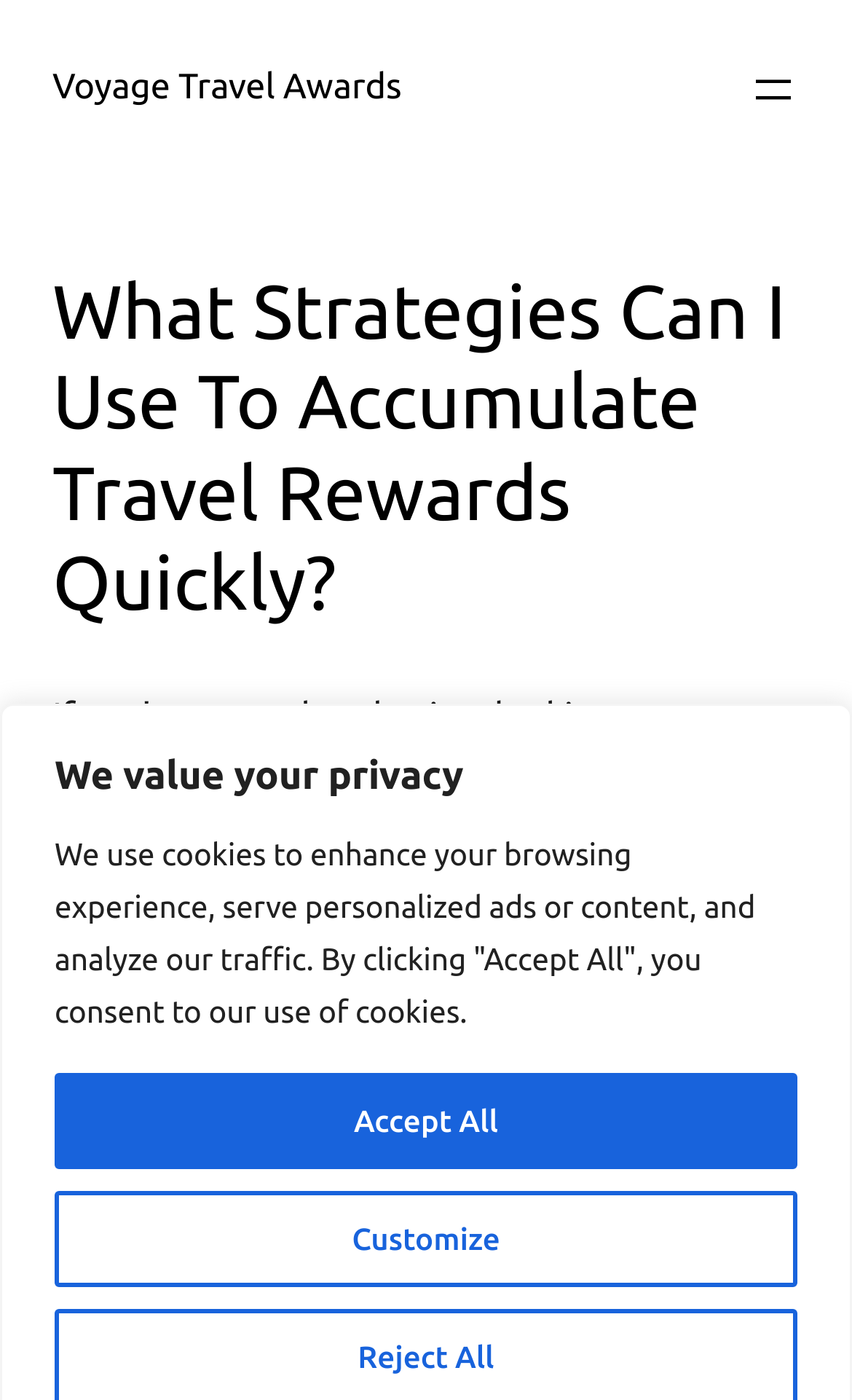Using the information in the image, give a detailed answer to the following question: What is the focus of the travel rewards strategies?

The webpage content suggests that the focus of the travel rewards strategies is to earn dream vacations, as mentioned in the introductory paragraph, which implies that the article will provide tips and tricks to achieve this goal.